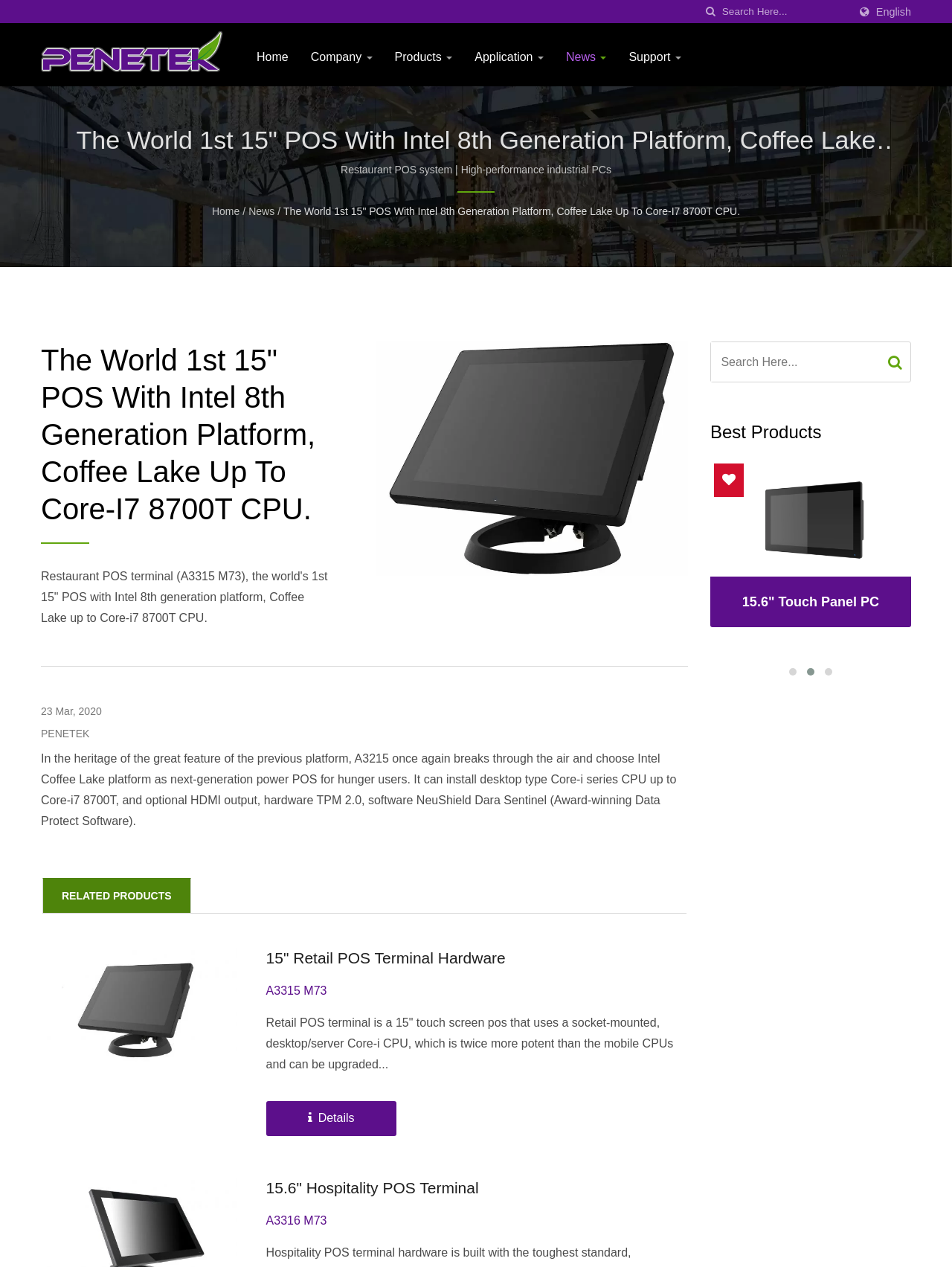Using the webpage screenshot, find the UI element described by liga8et. Provide the bounding box coordinates in the format (top-left x, top-left y, bottom-right x, bottom-right y), ensuring all values are floating point numbers between 0 and 1.

None